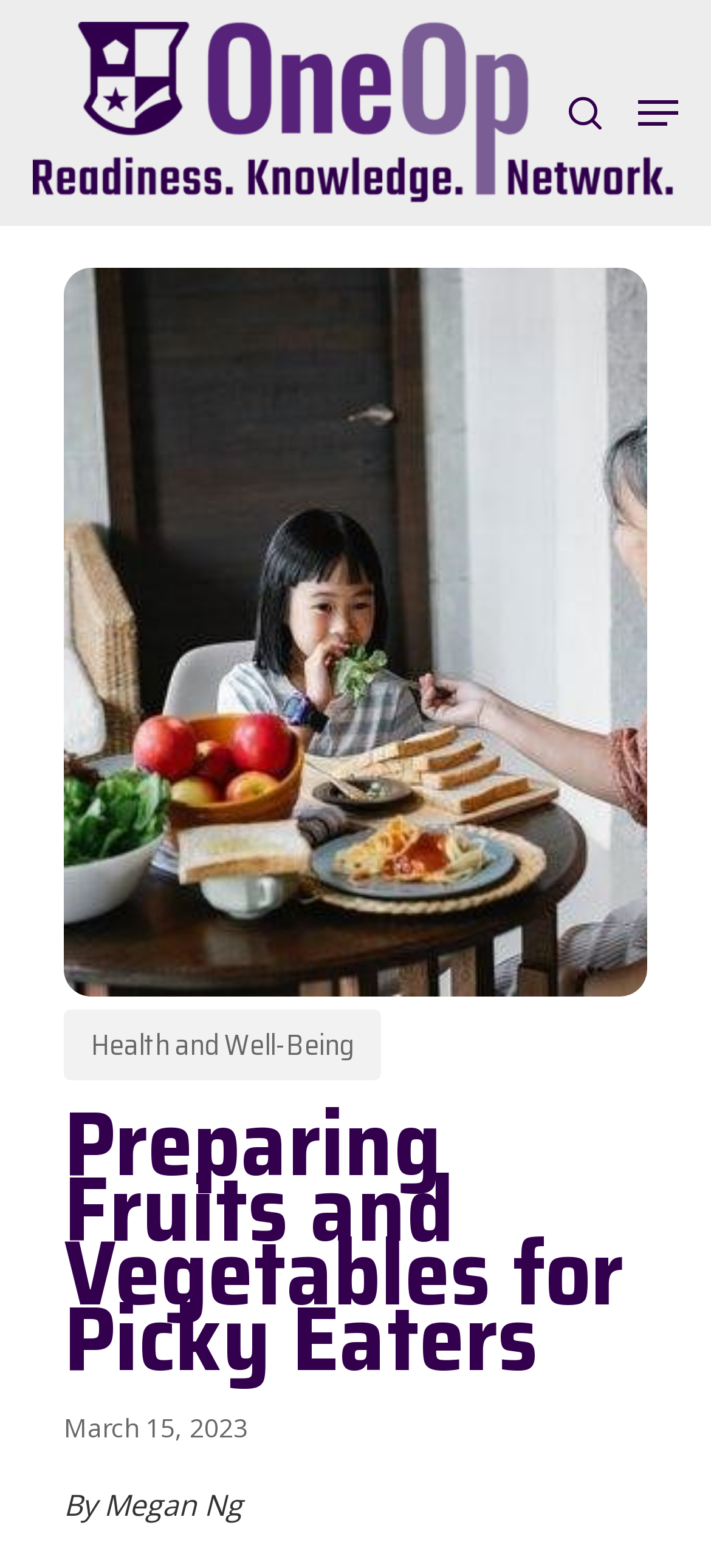What is the date of the article?
Deliver a detailed and extensive answer to the question.

I found the date of the article by looking at the static text element located at the bottom of the webpage, which displays the date 'March 15, 2023'.